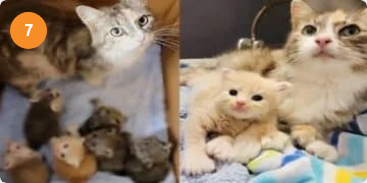Describe every significant element in the image thoroughly.

This heartwarming image features a tender moment between a mother cat and her adorable kittens. On the left side, we see the mother cat gazing softly at the camera, while her six tiny kittens lounge around her. Each kitten exhibits a distinct coloring, contributing to the overall charm of the scene. The right side captures the mother cat again, this time sitting comfortably with her fluffy orange and white kitten, showcasing their bond. The setting appears cozy and nurturing, reflecting a safe space where these affectionate felines can thrive together. The accompanying number "7" highlights the count of the kittens, emphasizing the joy and responsibility of caring for such a delightful litter.